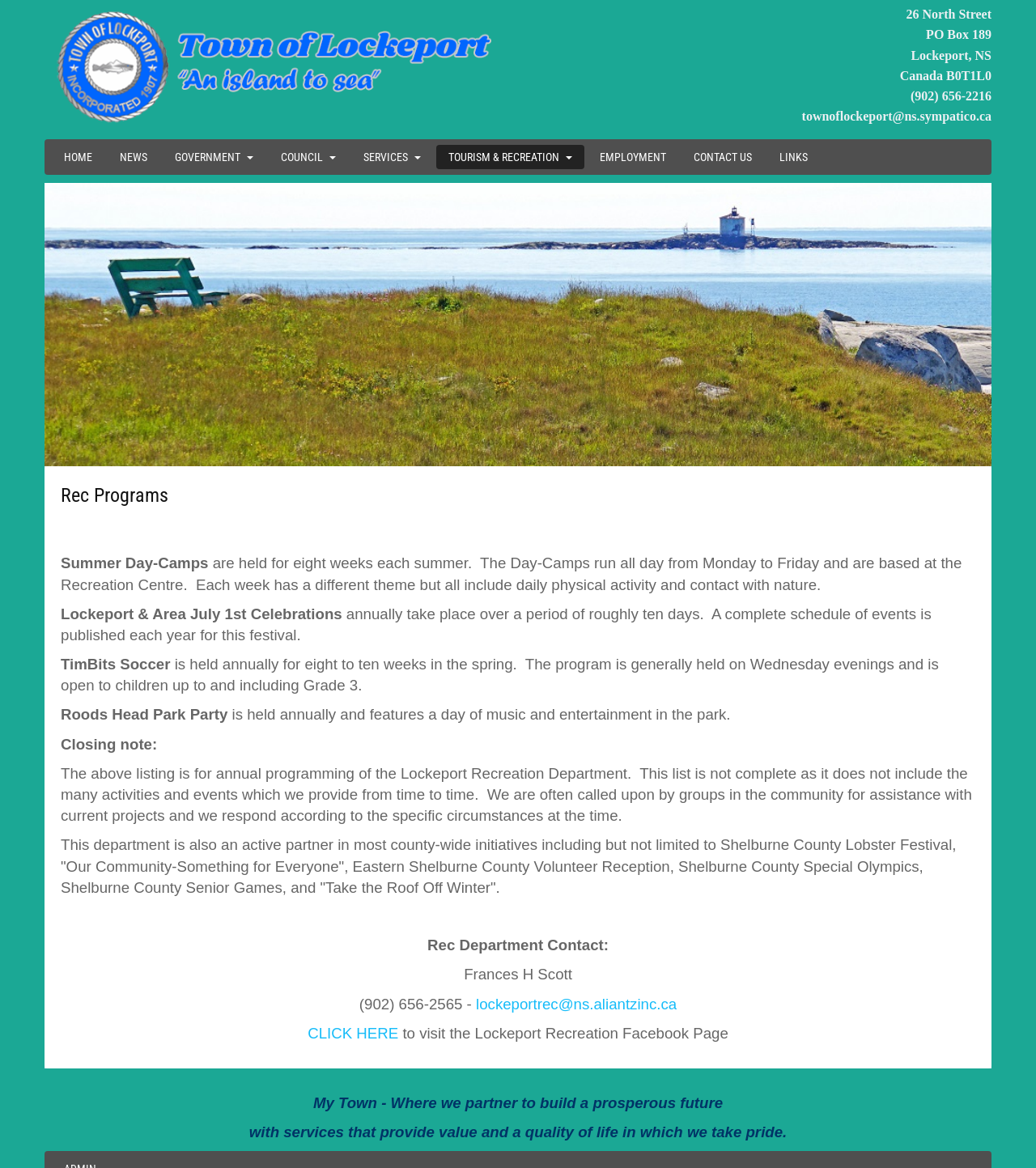How can I contact the Rec Department?
Answer the question with a detailed and thorough explanation.

I found the contact information for the Rec Department by looking at the bottom section of the webpage, where it says 'Rec Department Contact:' and lists the name and phone number of Frances H Scott.